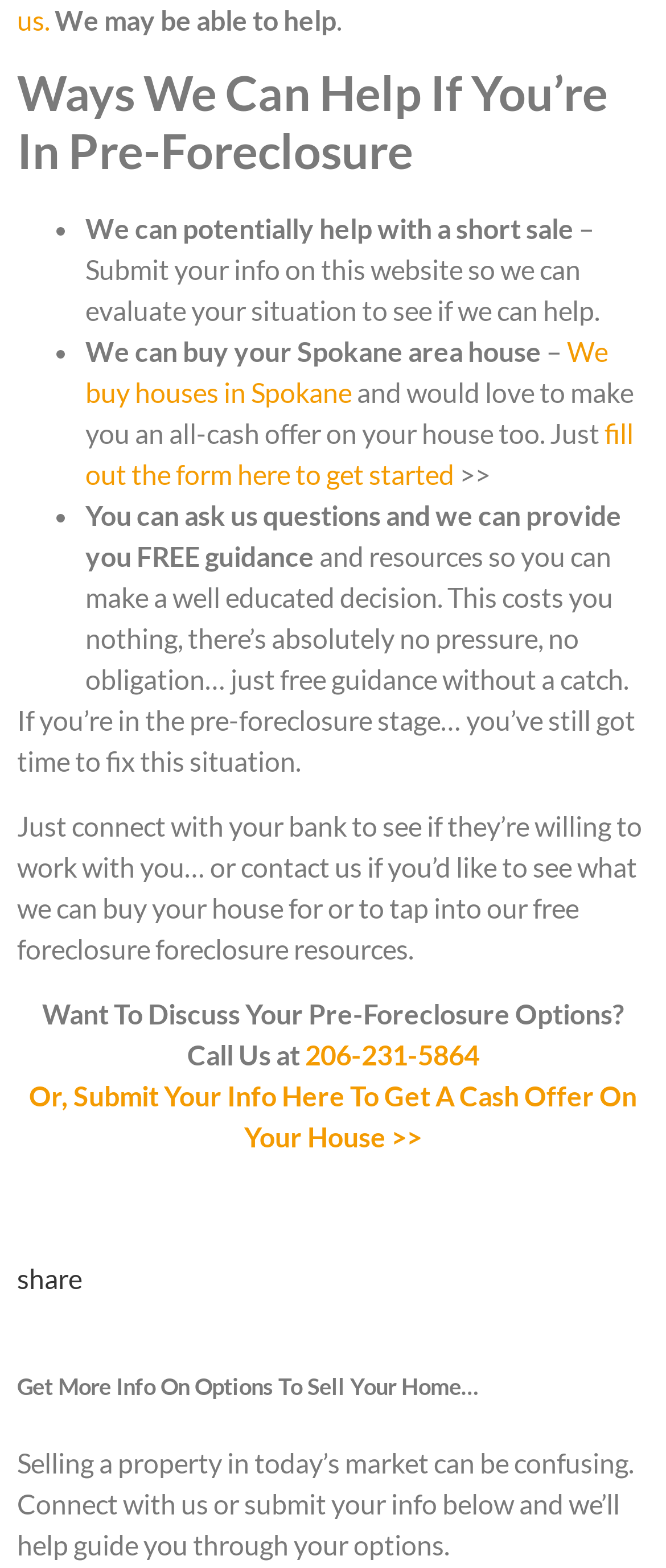Please provide a comprehensive answer to the question based on the screenshot: What are the ways the company can help with pre-foreclosure?

The company can help with pre-foreclosure in three ways: potentially helping with a short sale, buying the Spokane area house, and providing free guidance and resources.